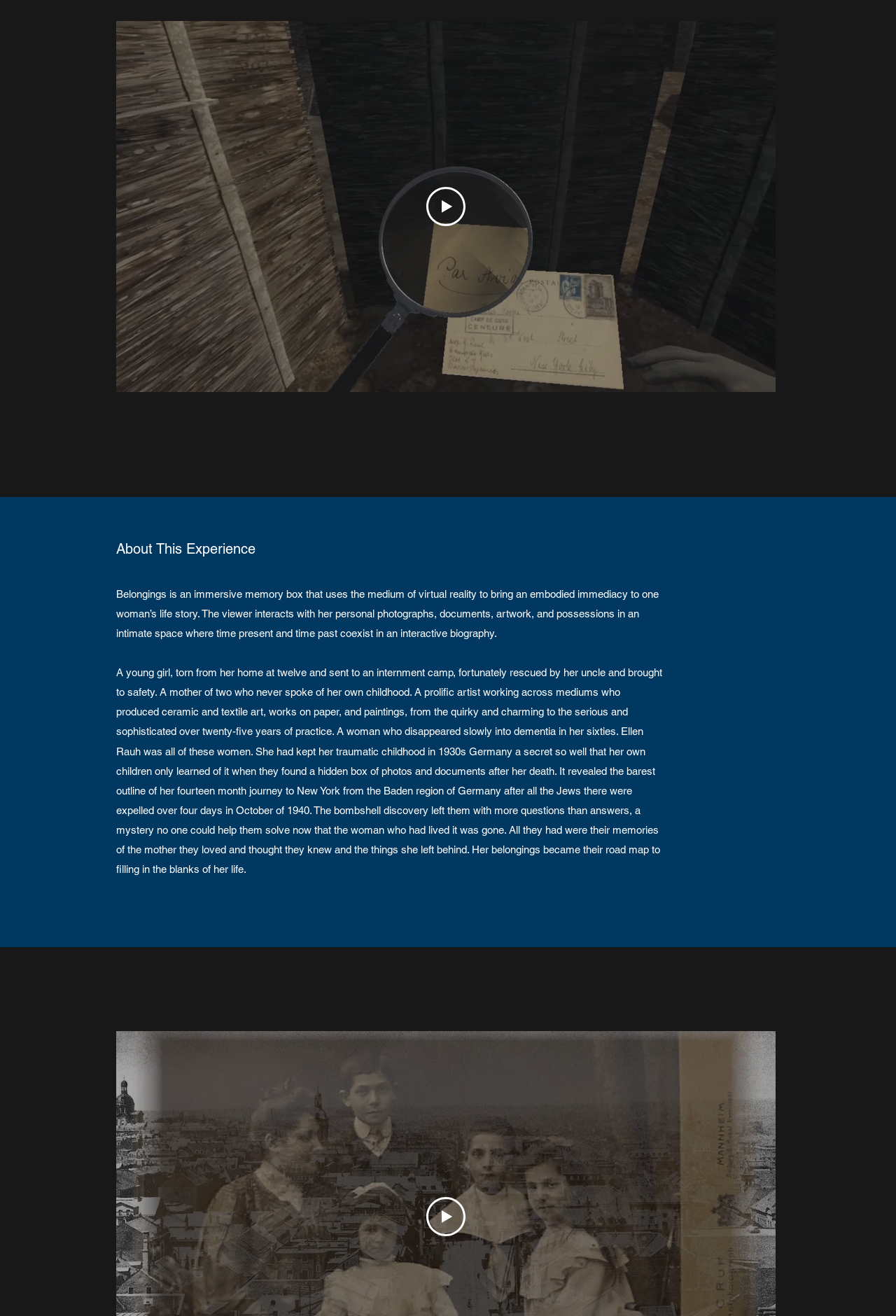Use a single word or phrase to answer the question:
What is the medium used to bring immediacy to Ellen Rauh's life story?

Virtual reality